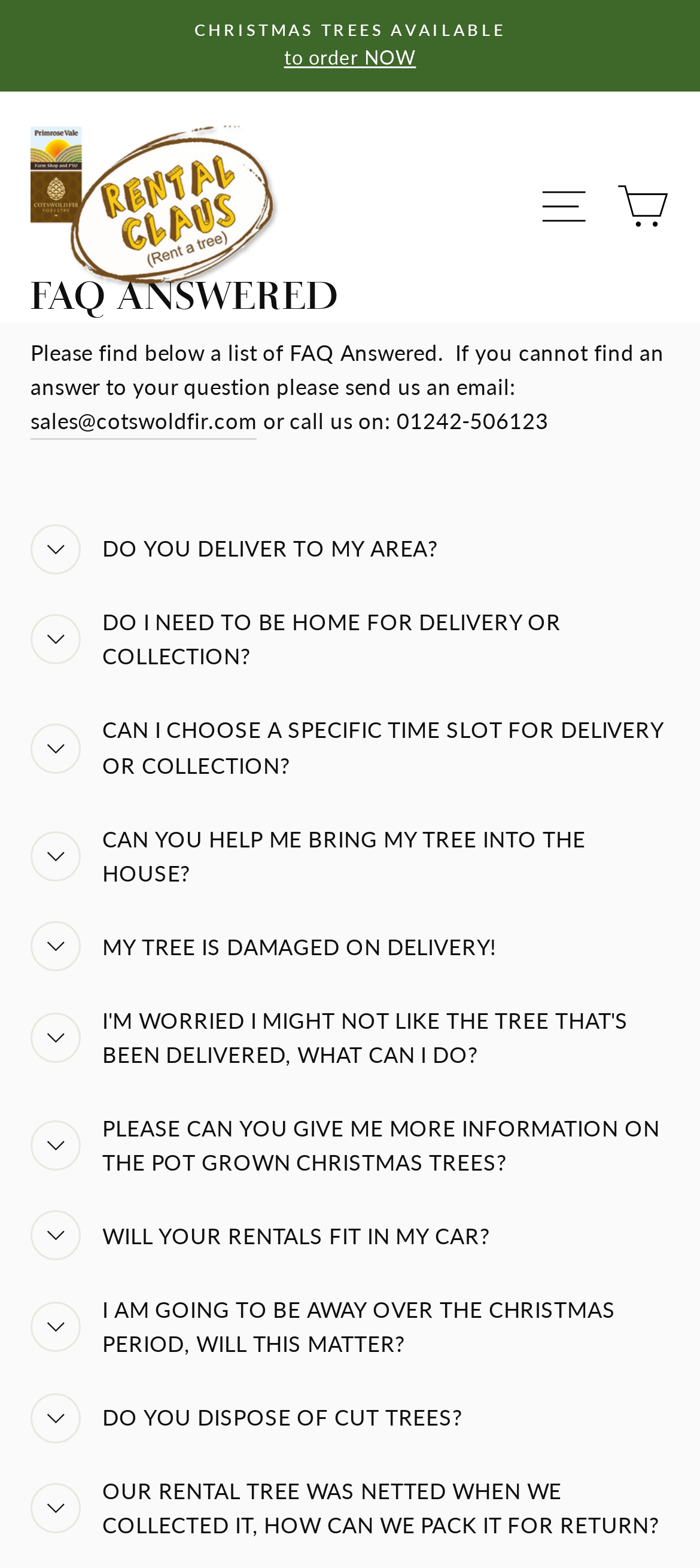Please find the bounding box coordinates of the section that needs to be clicked to achieve this instruction: "Open site navigation".

[0.747, 0.106, 0.862, 0.158]